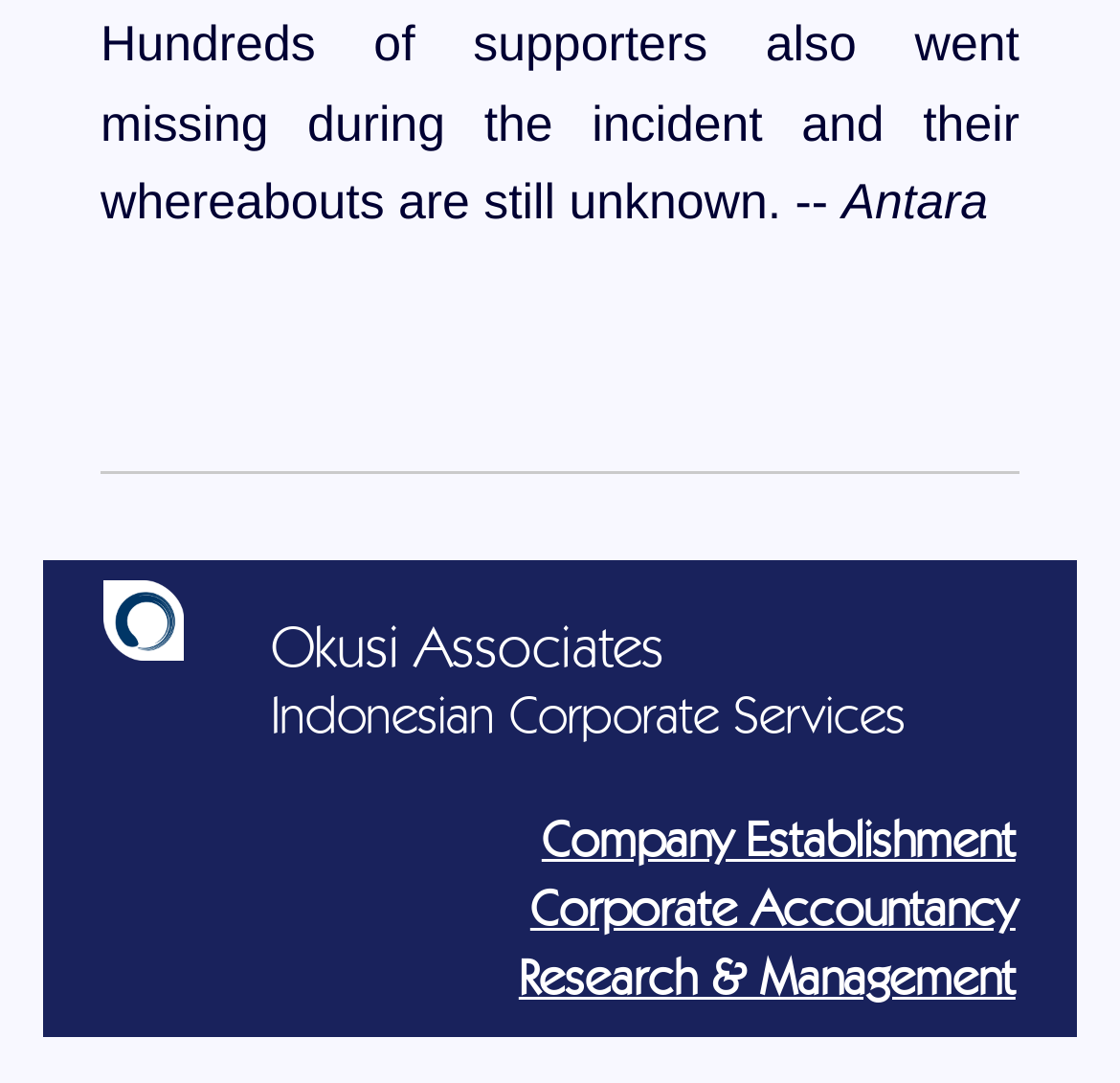How many services are listed?
From the screenshot, supply a one-word or short-phrase answer.

3